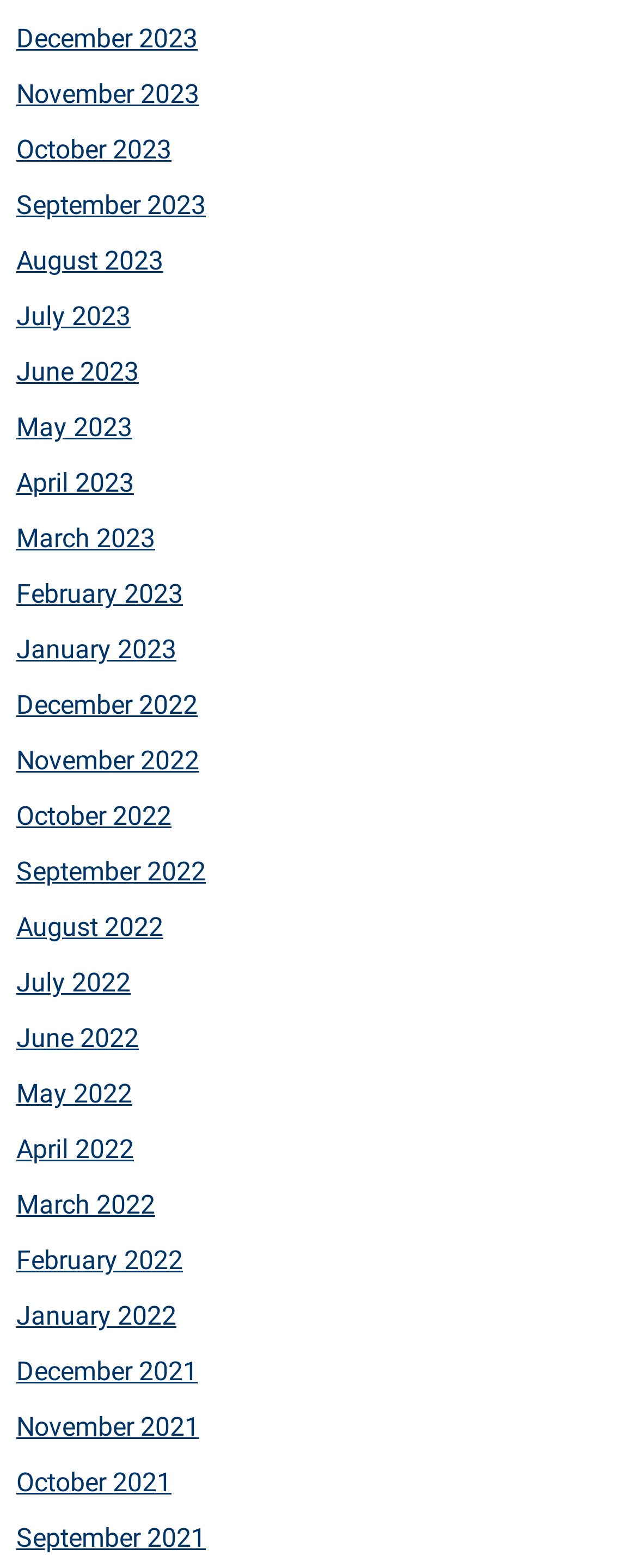Given the description "alt="Cuming & Gillespie"", provide the bounding box coordinates of the corresponding UI element.

None